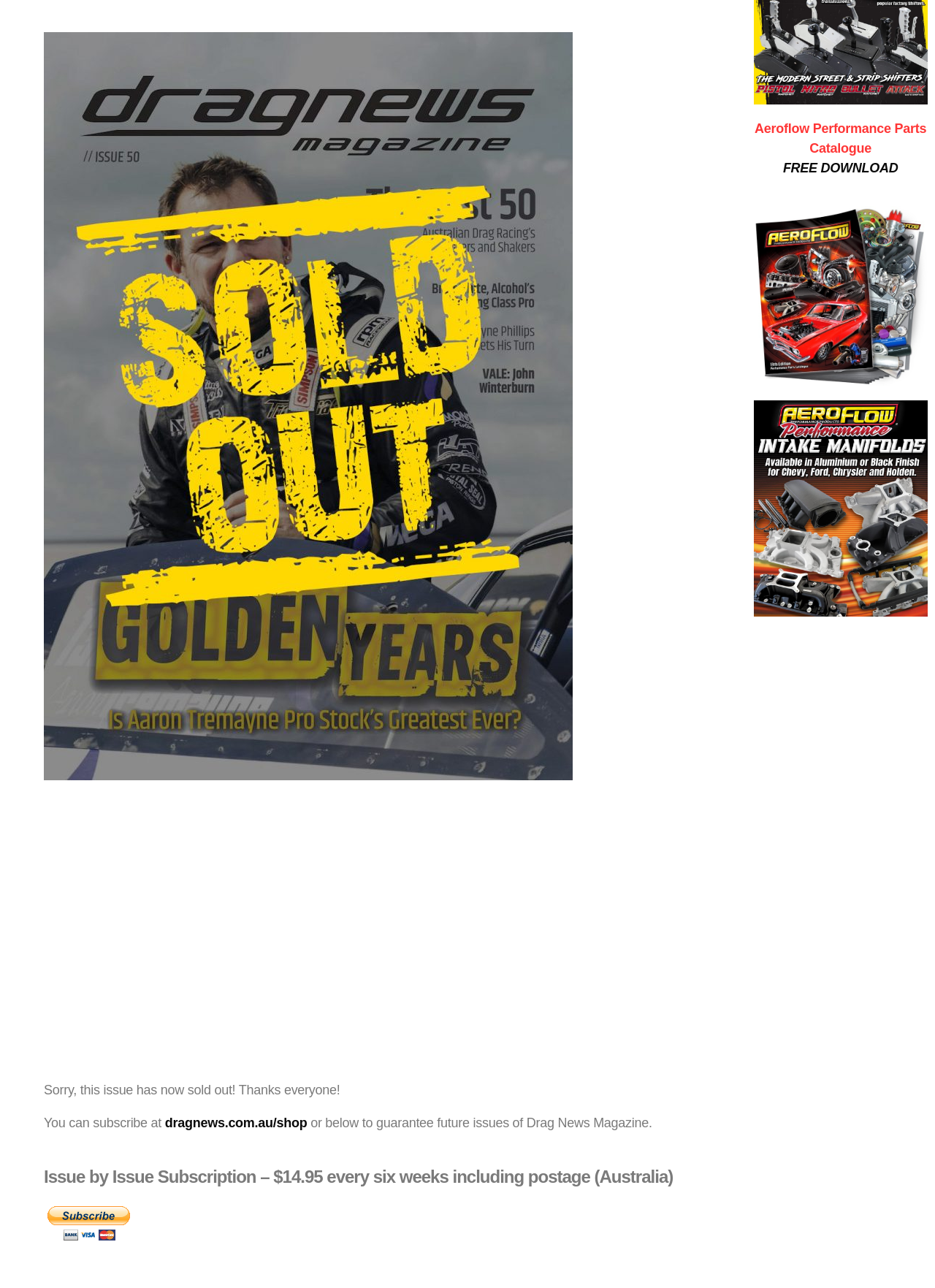Look at the image and write a detailed answer to the question: 
What is the purpose of the button?

The purpose of the button can be determined by reading the text of the button element which says 'PayPal – The safer, easier way to pay online!' indicating that the button is for making online payments.